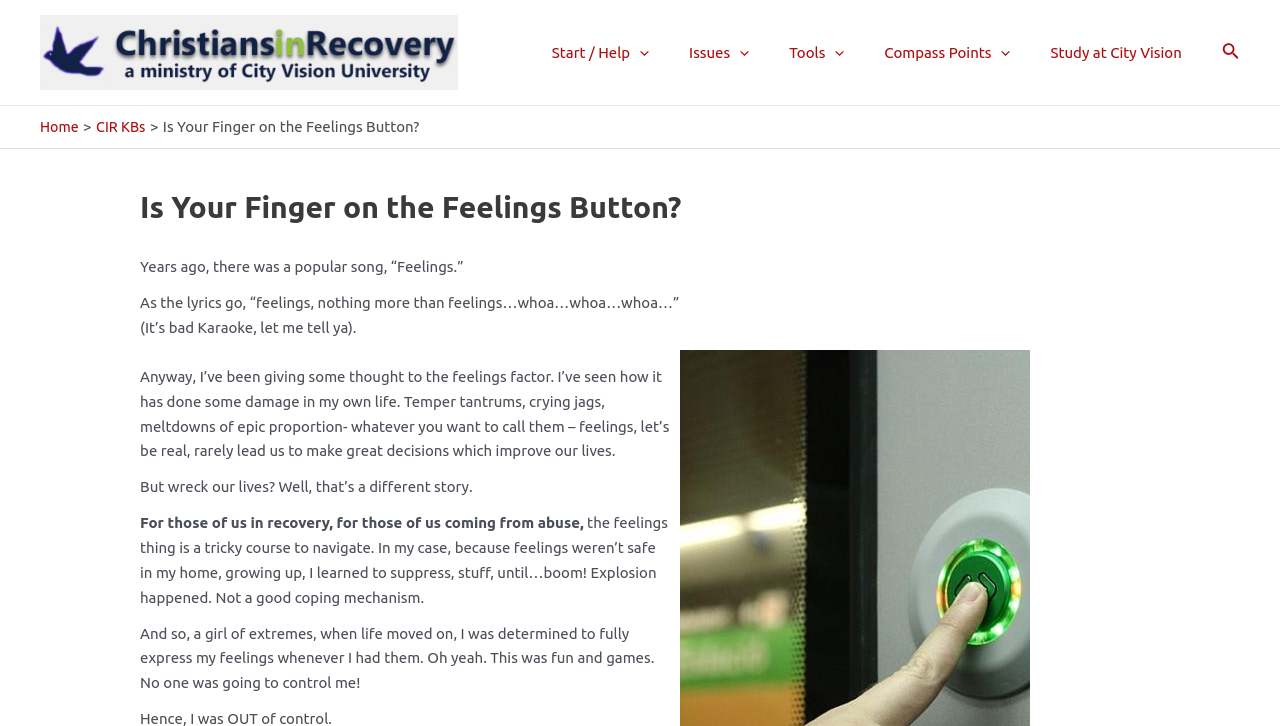Kindly determine the bounding box coordinates of the area that needs to be clicked to fulfill this instruction: "Search for something".

[0.955, 0.055, 0.969, 0.09]